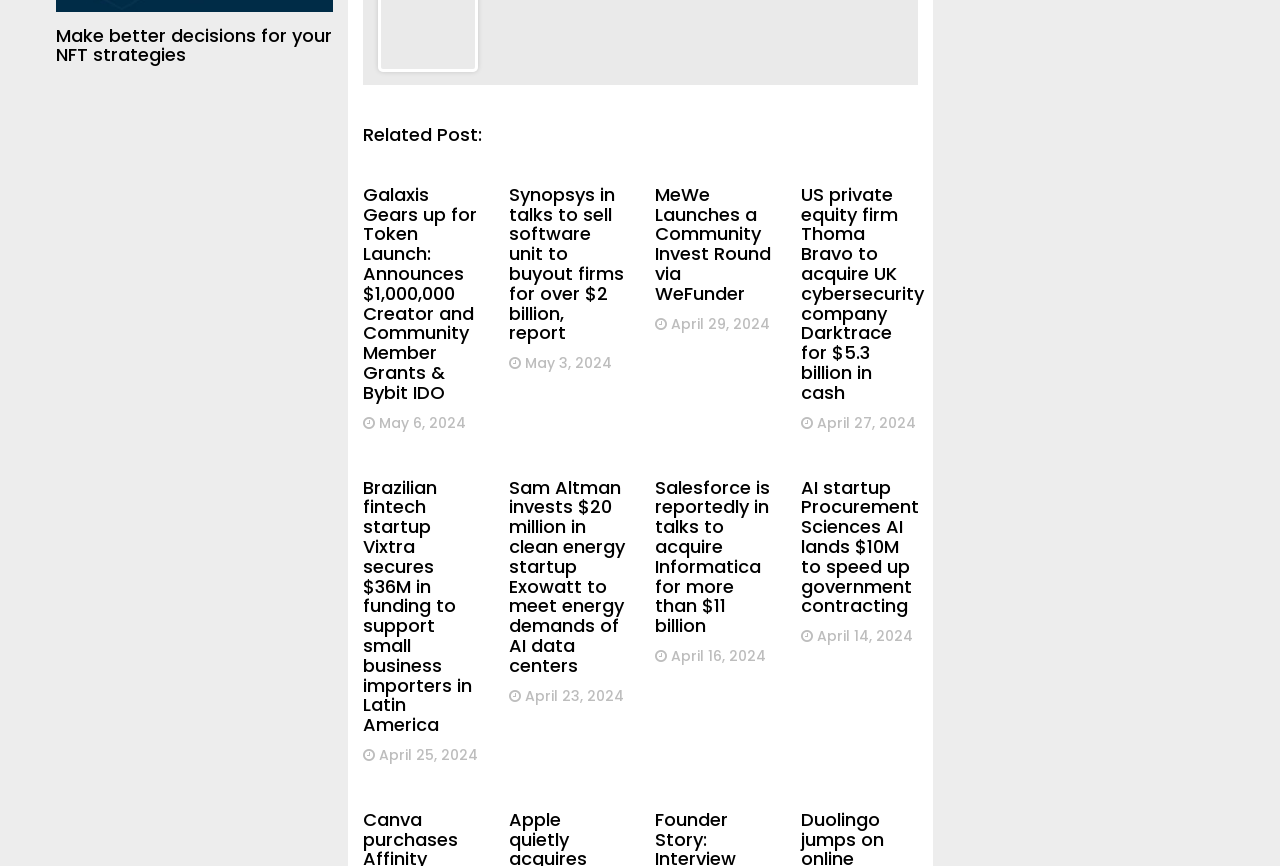Please identify the coordinates of the bounding box that should be clicked to fulfill this instruction: "Get information about US private equity firm Thoma Bravo to acquire UK cybersecurity company Darktrace".

[0.626, 0.21, 0.722, 0.467]